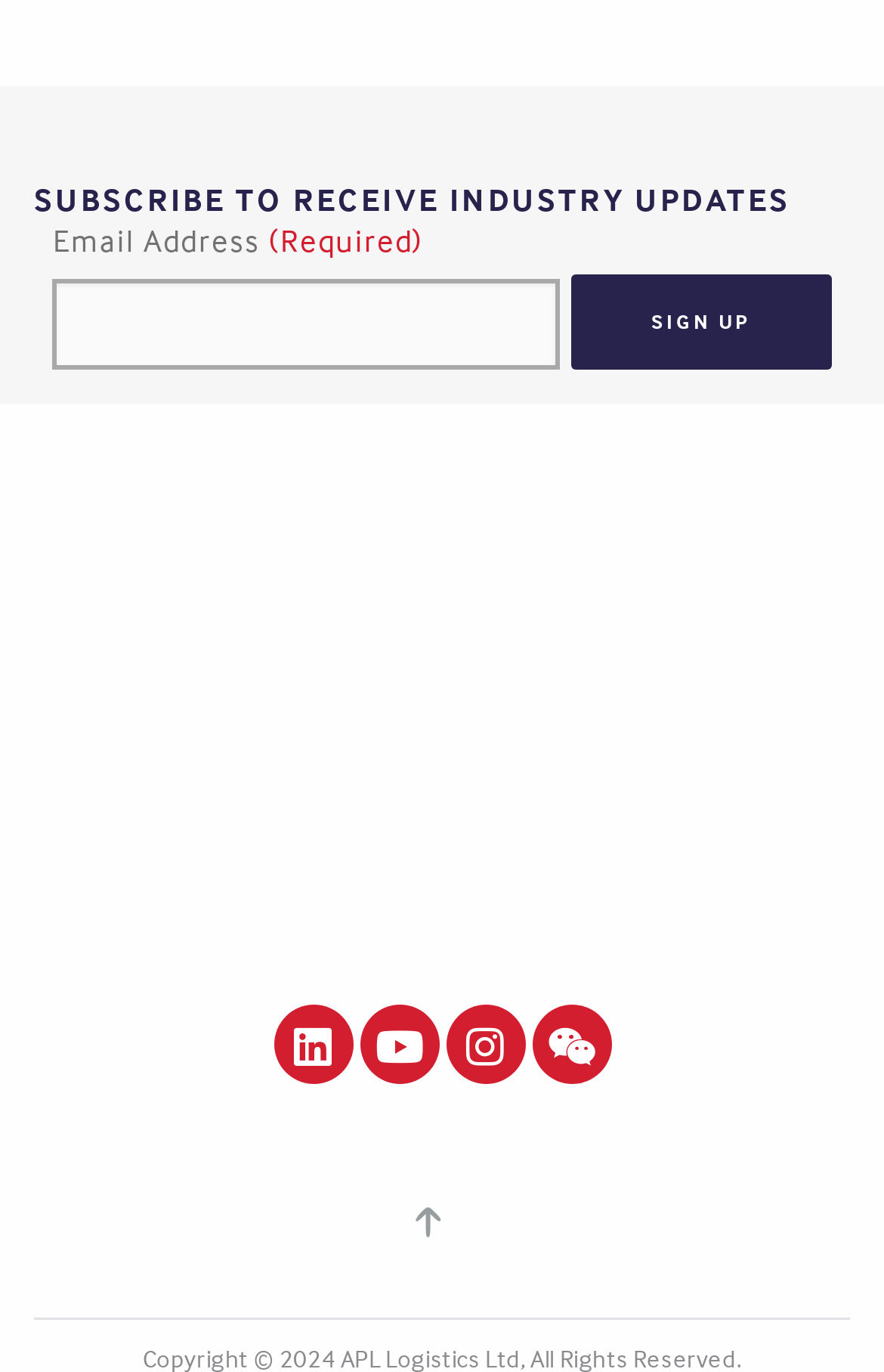Identify the bounding box for the UI element that is described as follows: "name="input_1"".

[0.06, 0.137, 0.632, 0.204]